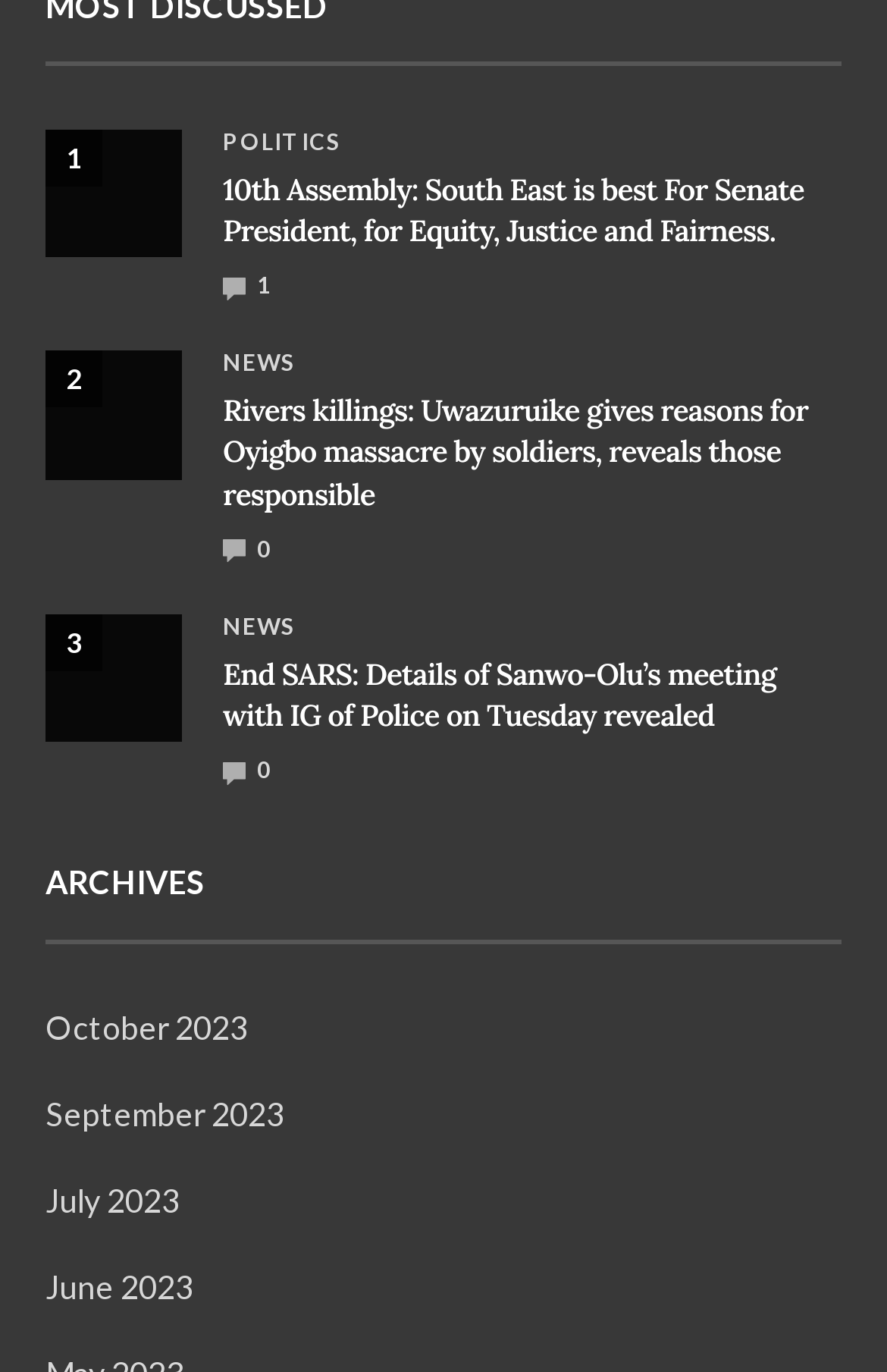Please provide a detailed answer to the question below based on the screenshot: 
How many images are associated with the news articles?

I counted the number of images associated with the news articles, which are 3. Each news article has an image associated with it. Therefore, there are 3 images associated with the news articles.